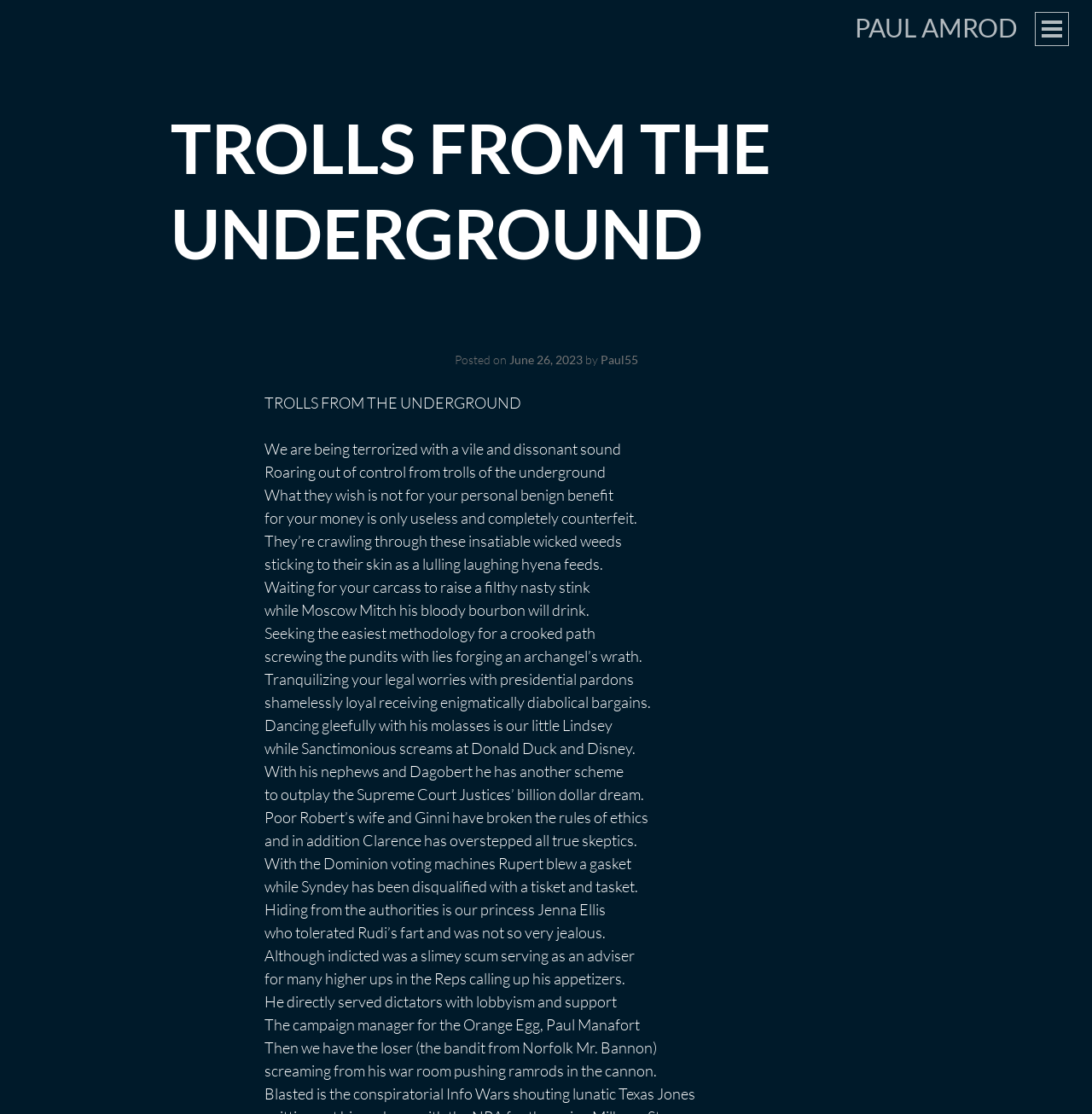Please provide a comprehensive answer to the question based on the screenshot: What is the name of the person mentioned as a campaign manager?

The answer can be found by looking at the StaticText element 'The campaign manager for the Orange Egg, Paul Manafort' which has a bounding box coordinate of [0.242, 0.911, 0.586, 0.928]. This suggests that Paul Manafort is the name of the person mentioned as a campaign manager.